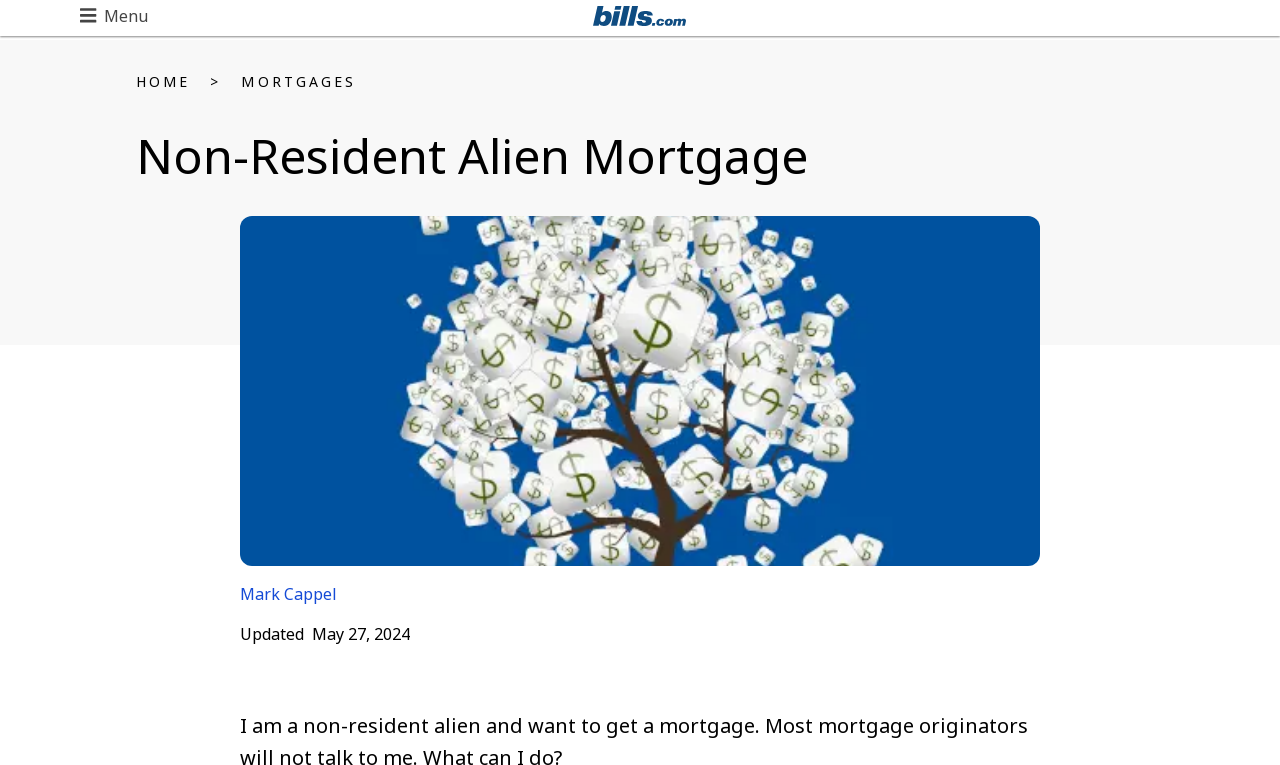Write a detailed summary of the webpage, including text, images, and layout.

The webpage is about non-resident alien mortgages in the US. At the top left corner, there is a button labeled "Menu". Next to it, on the top center, is a link to the "Bills Logo", which is accompanied by an image of the logo. 

Below the logo, there is a navigation menu with links to "HOME" and "MORTGAGES" on the top left and center, respectively. 

The main content of the webpage is headed by a title "Non-Resident Alien Mortgage" located at the top center of the page. 

Below the title, there is a large image that takes up most of the page's width. 

On the top right of the image, there is a link to the author "Mark Cappel". Below the author's name, there are two lines of text, "Updated" and "May 27, 2024", indicating the date the content was last updated.